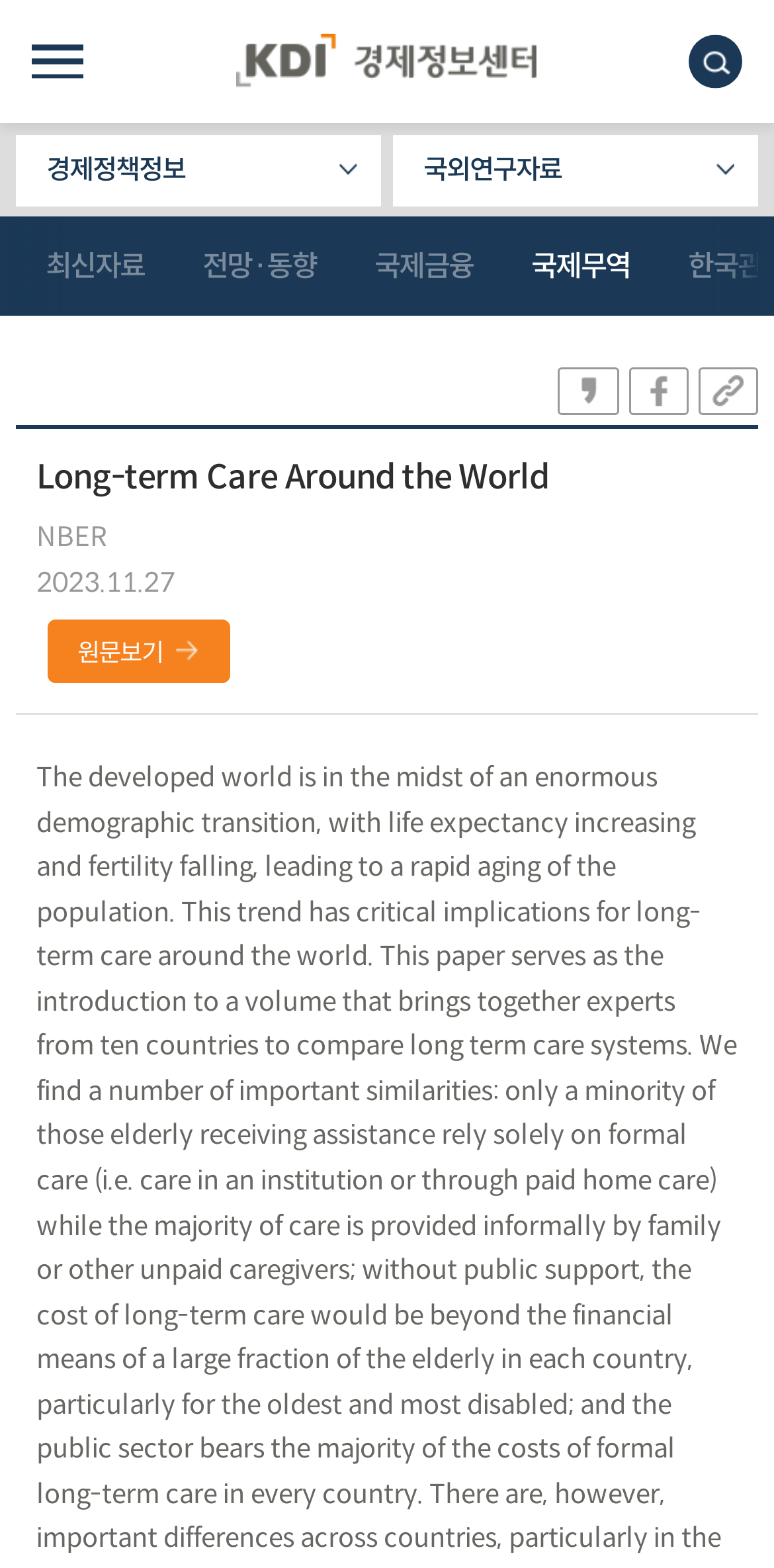Give a short answer using one word or phrase for the question:
What is the date of the research publication?

2023.11.27